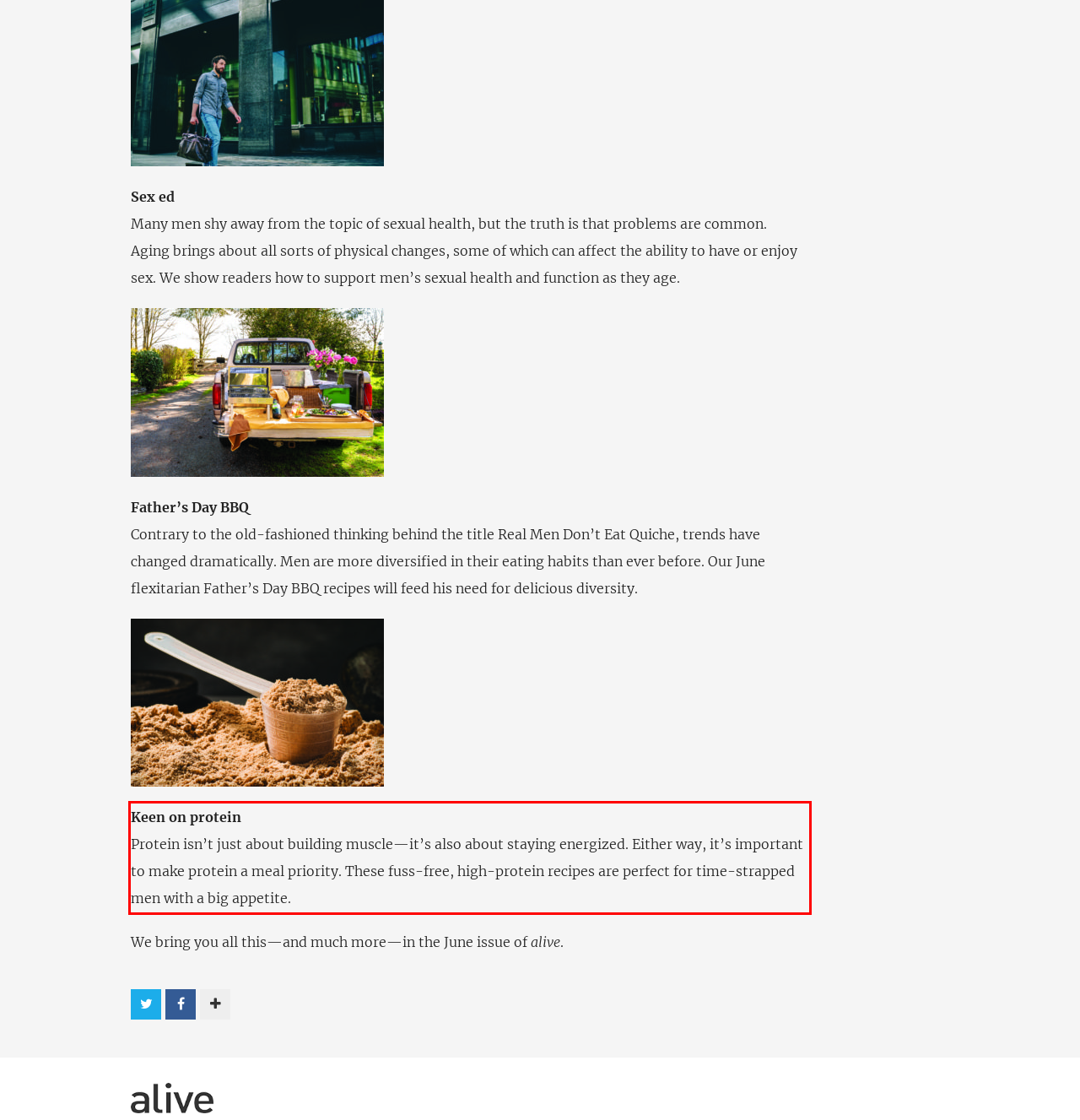You are given a screenshot showing a webpage with a red bounding box. Perform OCR to capture the text within the red bounding box.

Keen on protein Protein isn’t just about building muscle—it’s also about staying energized. Either way, it’s important to make protein a meal priority. These fuss-free, high-protein recipes are perfect for time-strapped men with a big appetite.